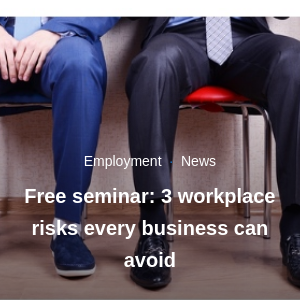What is the topic of the seminar?
Please craft a detailed and exhaustive response to the question.

The announcement above the two men indicates a 'Free seminar: 3 workplace risks every business can avoid', which suggests that the seminar is focused on educating professionals on mitigating workplace challenges.